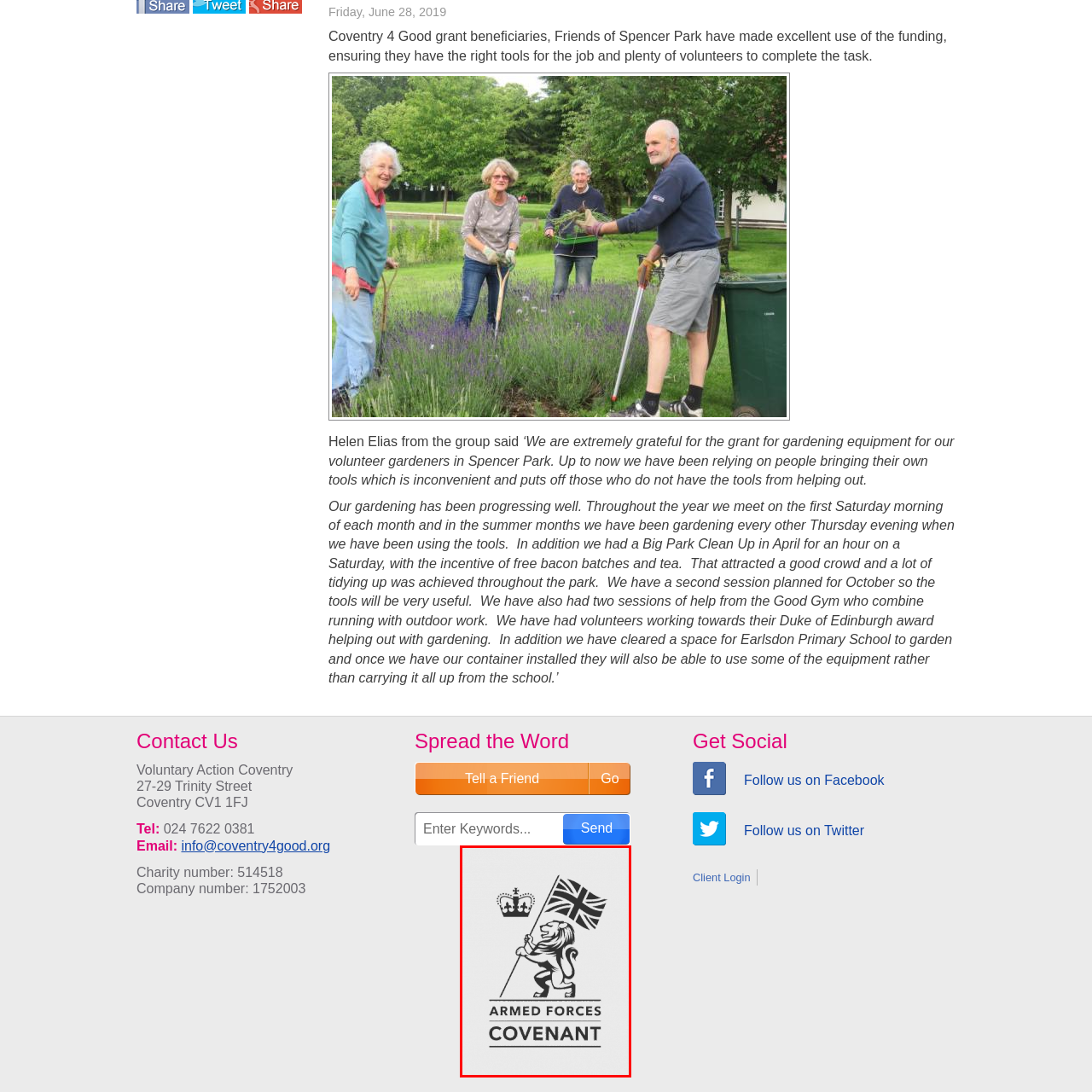Direct your attention to the section marked by the red bounding box and construct a detailed answer to the following question based on the image: What is the color scheme of the logo?

The stark black and white color scheme enhances the impactful and authoritative presence of the logo, effectively conveying the mission of promoting equality and providing opportunities for those who serve or have served in the military.